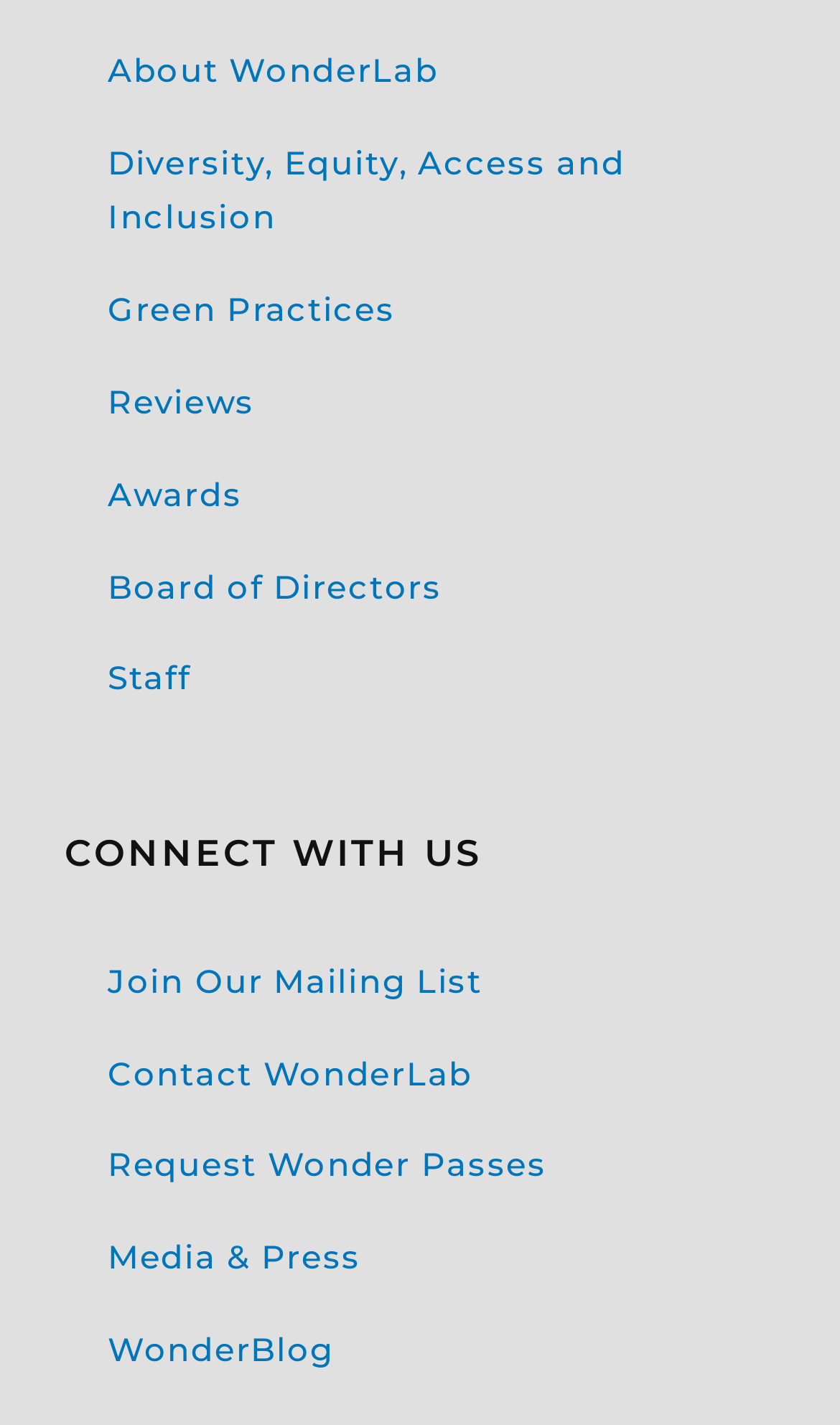Reply to the question with a single word or phrase:
How many links are under 'Secondary Navigation: About WonderLab'?

8